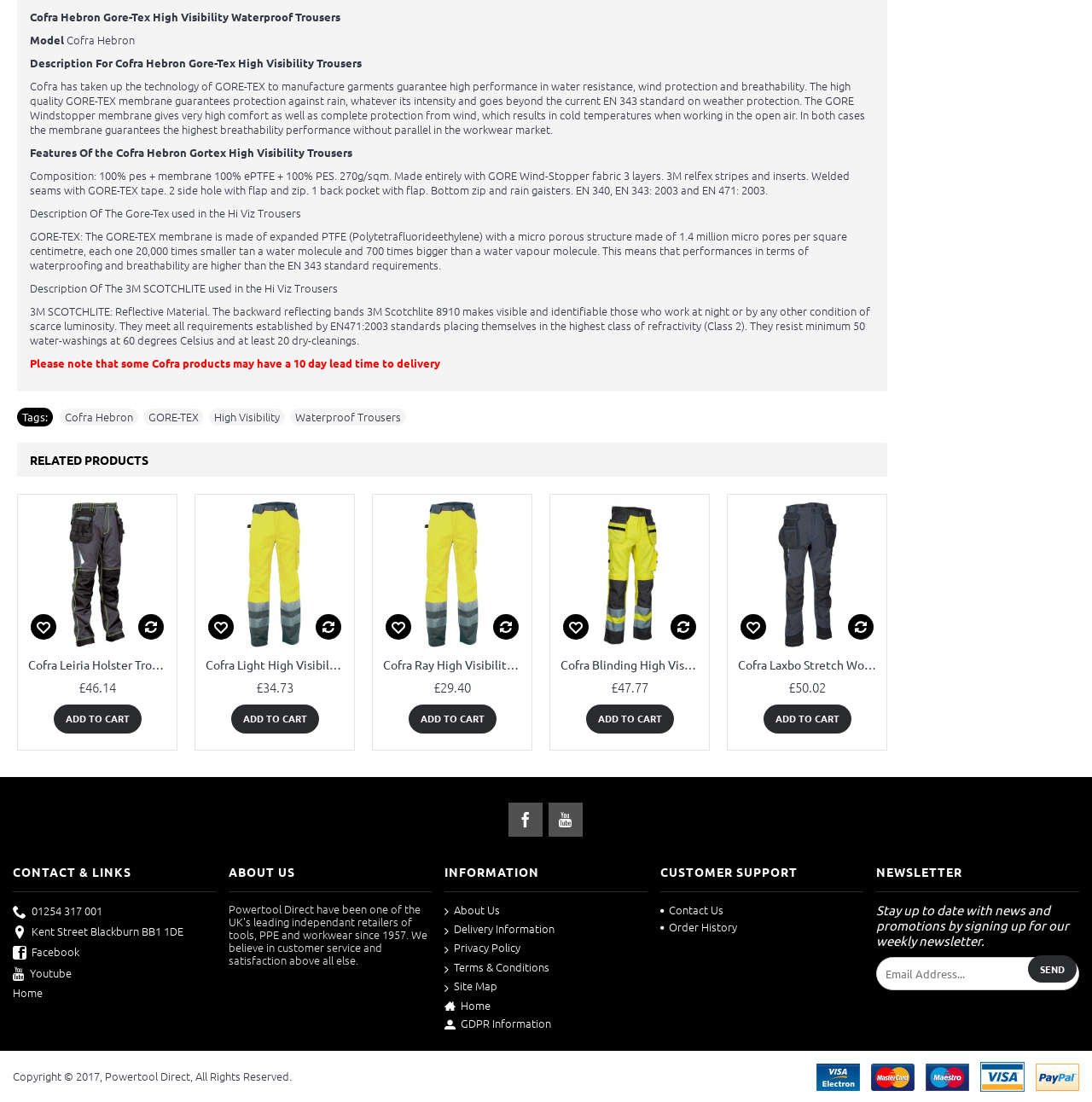Kindly determine the bounding box coordinates for the area that needs to be clicked to execute this instruction: "View details of Cofra Leiria Holster Trousers".

[0.02, 0.453, 0.158, 0.589]